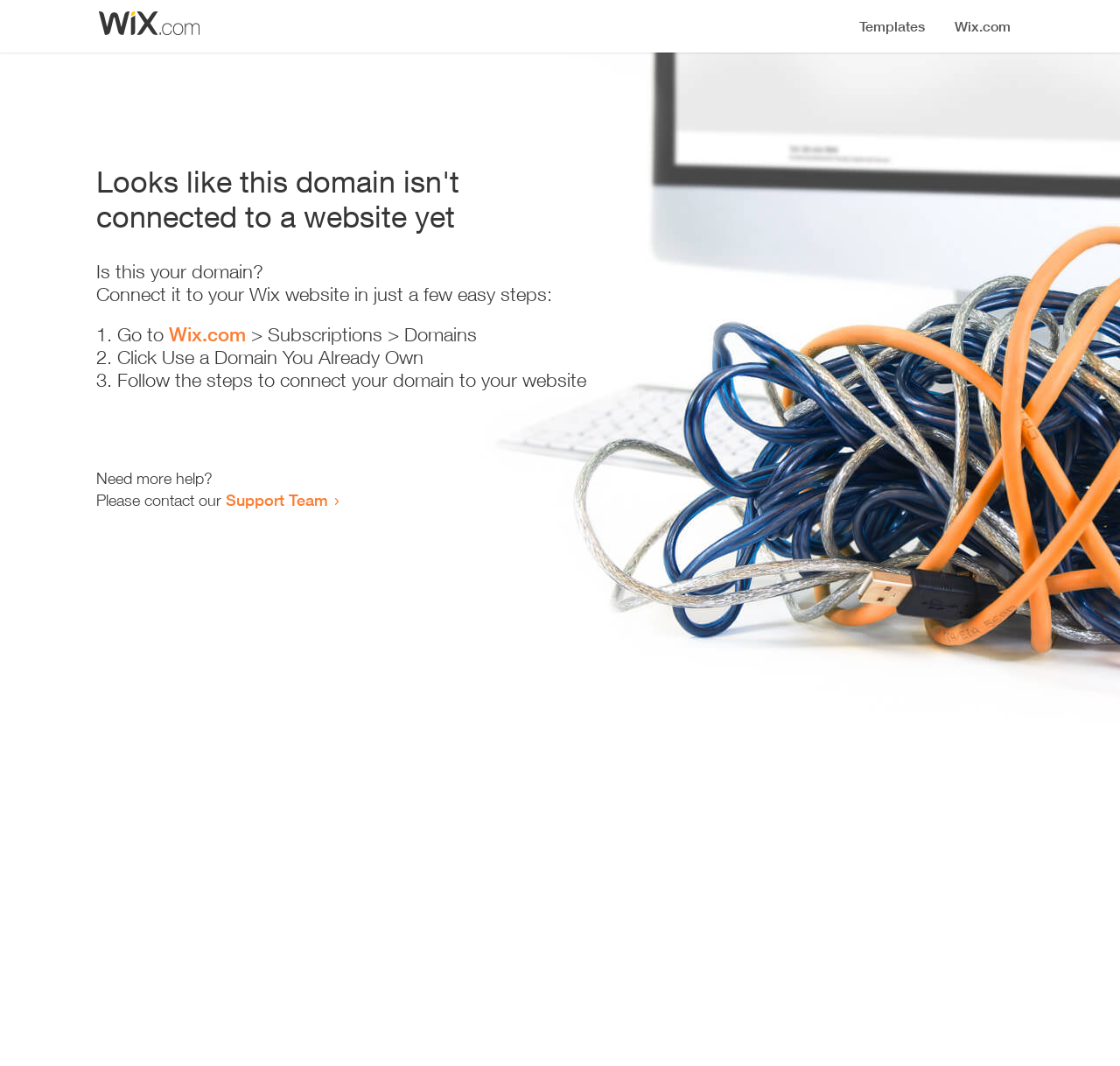Offer an in-depth caption of the entire webpage.

The webpage appears to be an error page, indicating that a domain is not connected to a website yet. At the top, there is a small image, likely a logo or icon. Below the image, a prominent heading reads "Looks like this domain isn't connected to a website yet". 

Underneath the heading, there is a series of instructions to connect the domain to a Wix website. The instructions are presented in a step-by-step format, with each step numbered and accompanied by a brief description. The first step is to go to Wix.com, followed by navigating to the Subscriptions and Domains section. The second step is to click "Use a Domain You Already Own", and the third step is to follow the instructions to connect the domain to the website.

At the bottom of the page, there is a section offering additional help, with a message "Need more help?" followed by an invitation to contact the Support Team via a link.